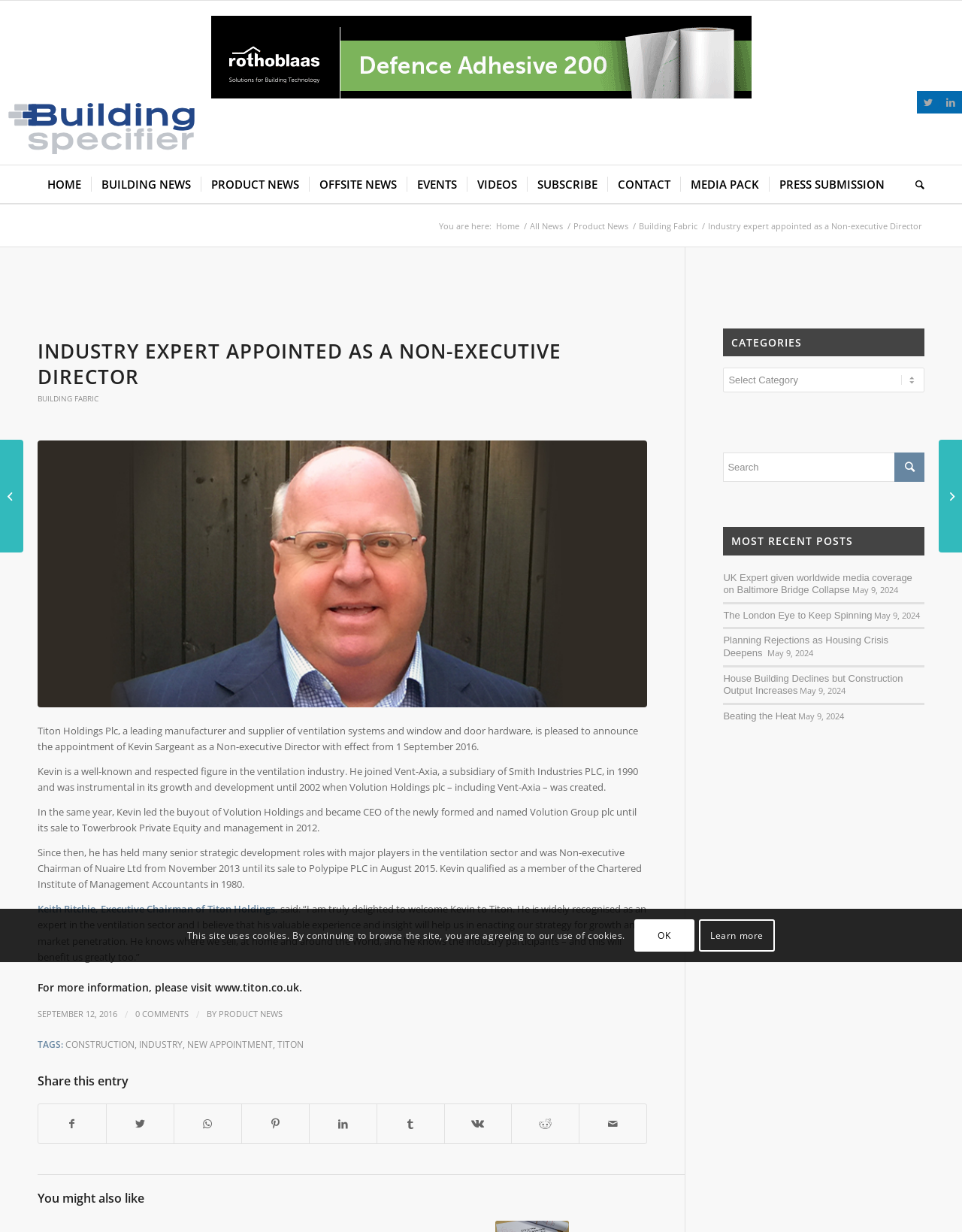Look at the image and write a detailed answer to the question: 
What is the category of the article?

The answer can be found at the top of the article section, where the category 'Product News' is displayed, and also in the breadcrumb navigation section, where 'Product News' is one of the links.